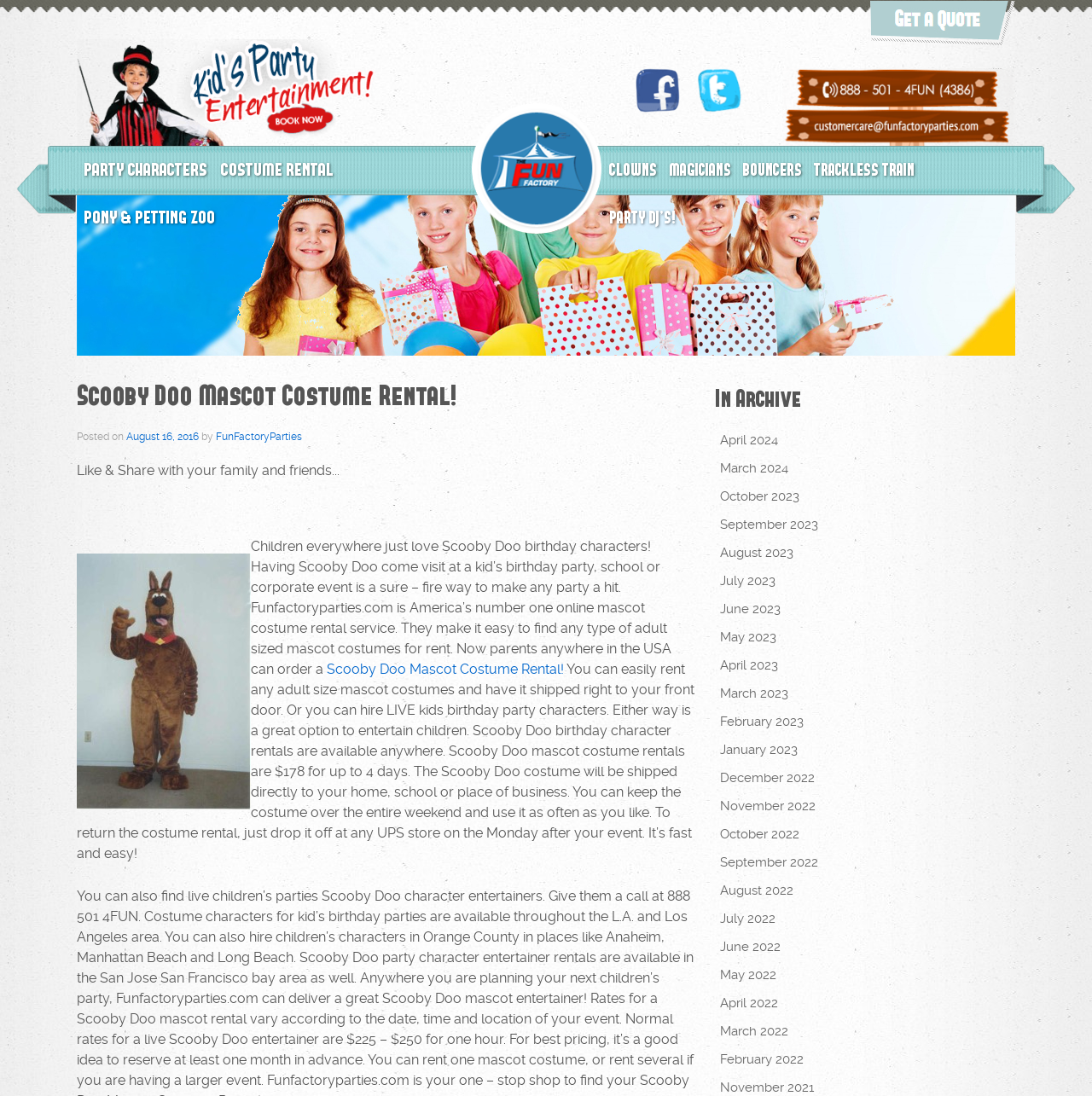Pinpoint the bounding box coordinates of the clickable element to carry out the following instruction: "View archives from August 2023."

[0.659, 0.492, 0.838, 0.518]